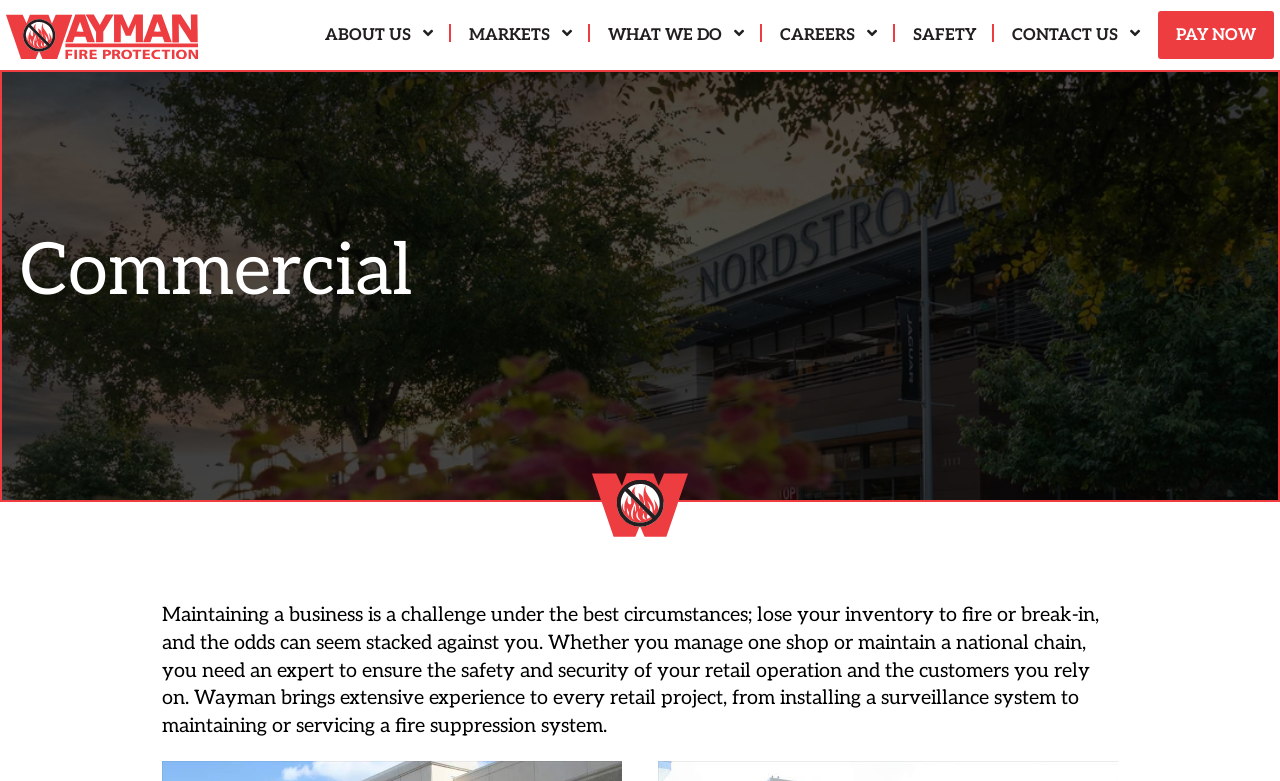Please identify the bounding box coordinates of the element's region that needs to be clicked to fulfill the following instruction: "Explore CAREERS opportunities". The bounding box coordinates should consist of four float numbers between 0 and 1, i.e., [left, top, right, bottom].

[0.595, 0.091, 0.714, 0.15]